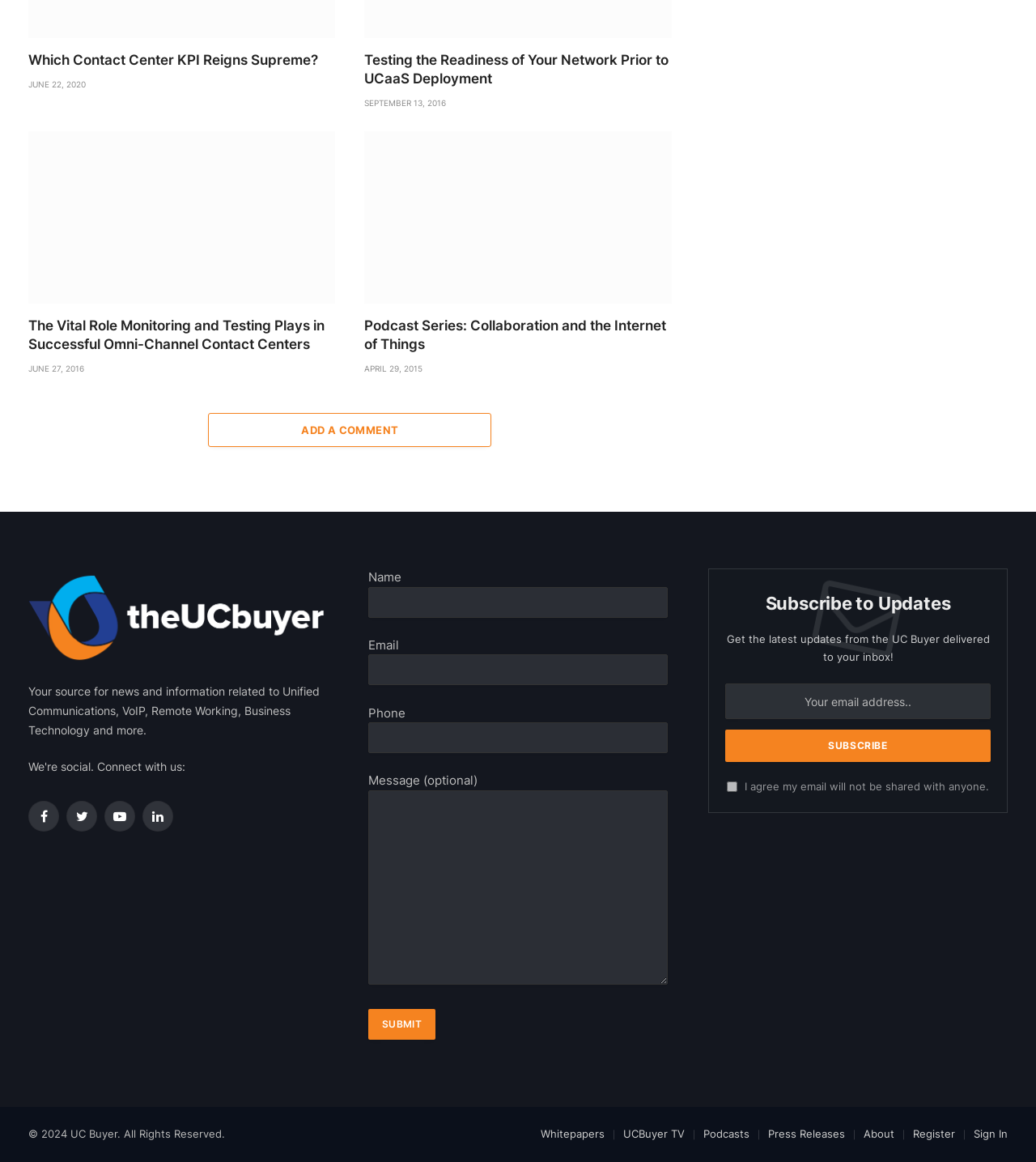How can I contact the website owner?
Examine the image and provide an in-depth answer to the question.

I found a contact form element [407] on the webpage, which contains fields for name, email, phone, and message. This suggests that I can use this form to contact the website owner.